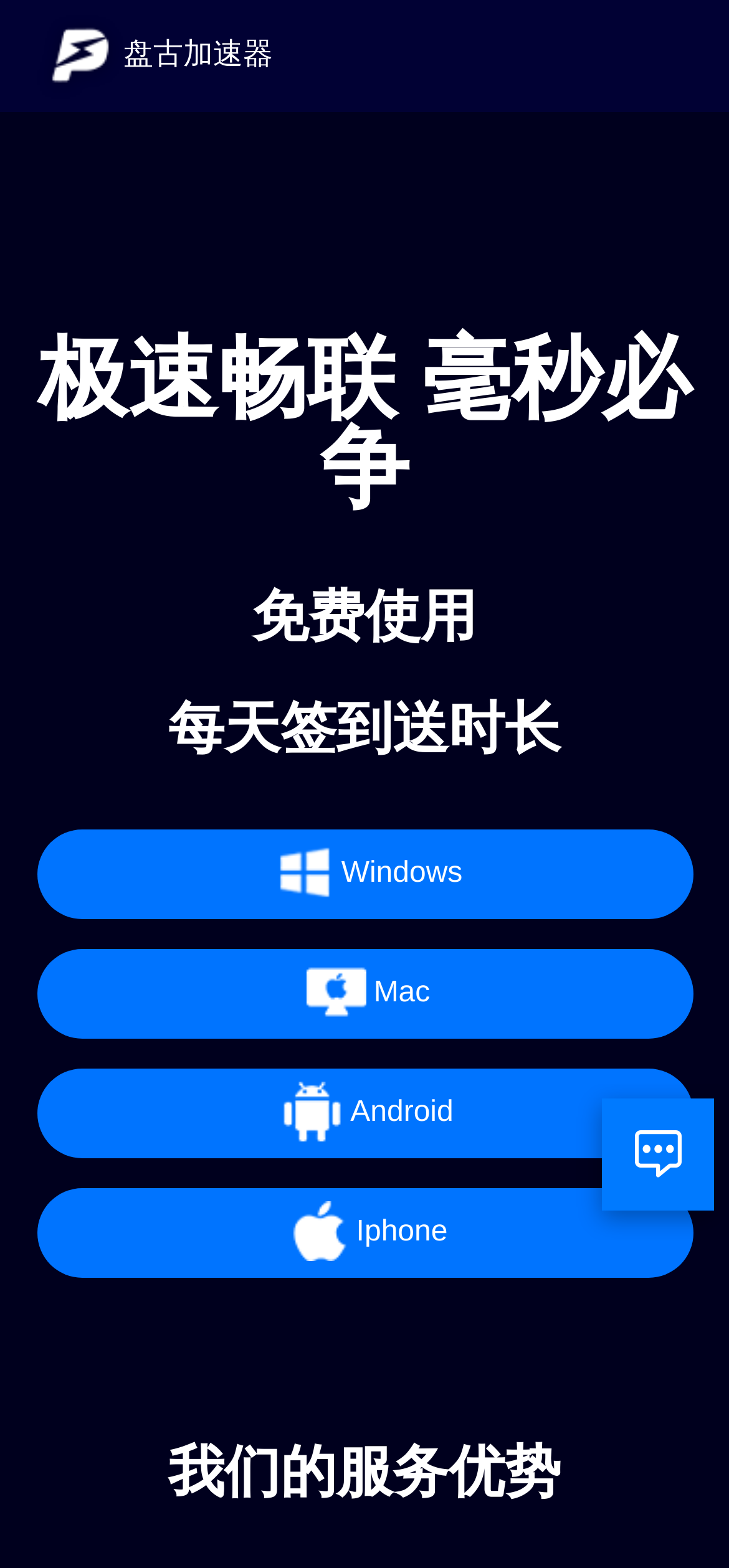Give a one-word or short-phrase answer to the following question: 
What is the main purpose of this website?

Download accelerator